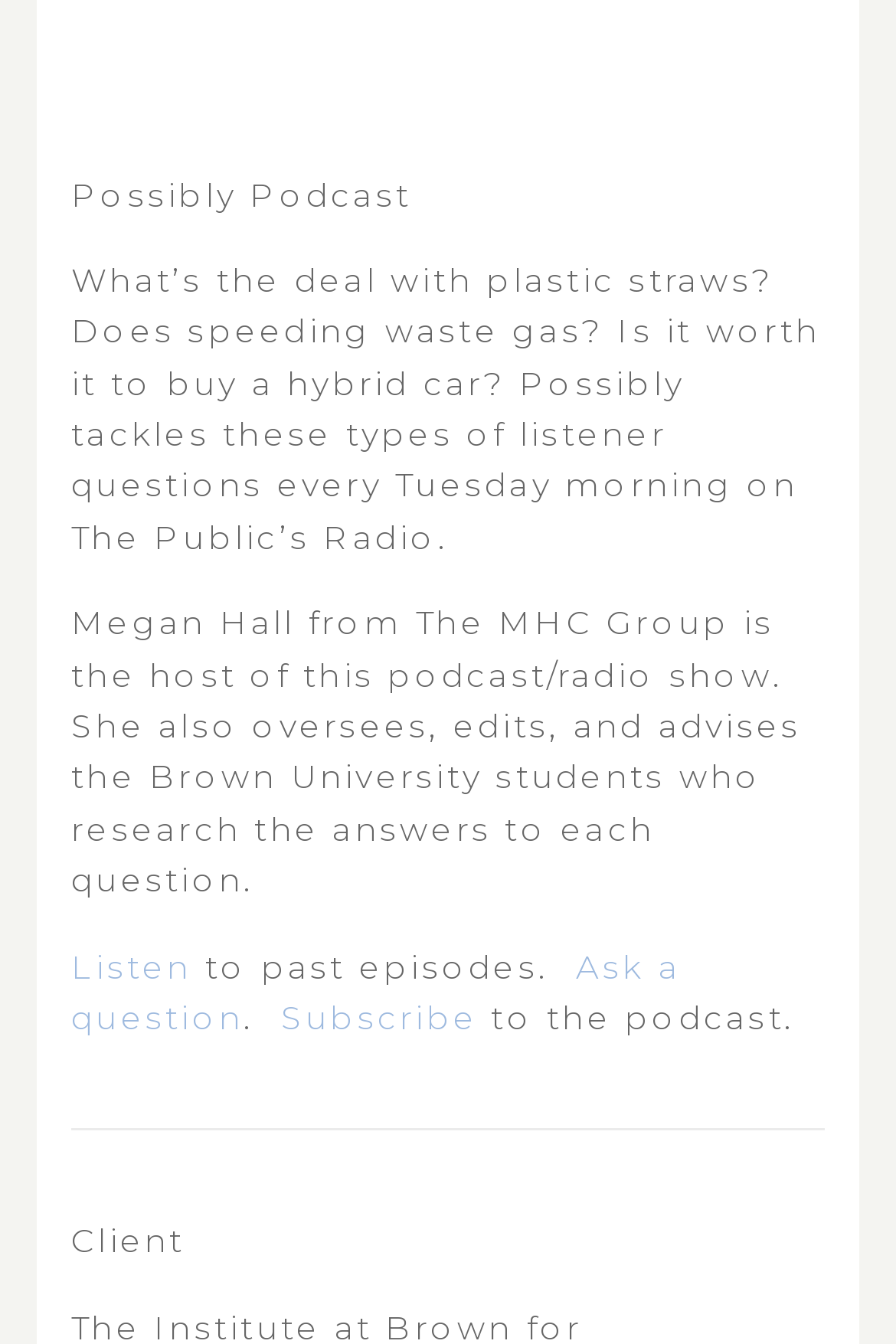Using the webpage screenshot, find the UI element described by Ask a question. Provide the bounding box coordinates in the format (top-left x, top-left y, bottom-right x, bottom-right y), ensuring all values are floating point numbers between 0 and 1.

[0.079, 0.703, 0.76, 0.773]